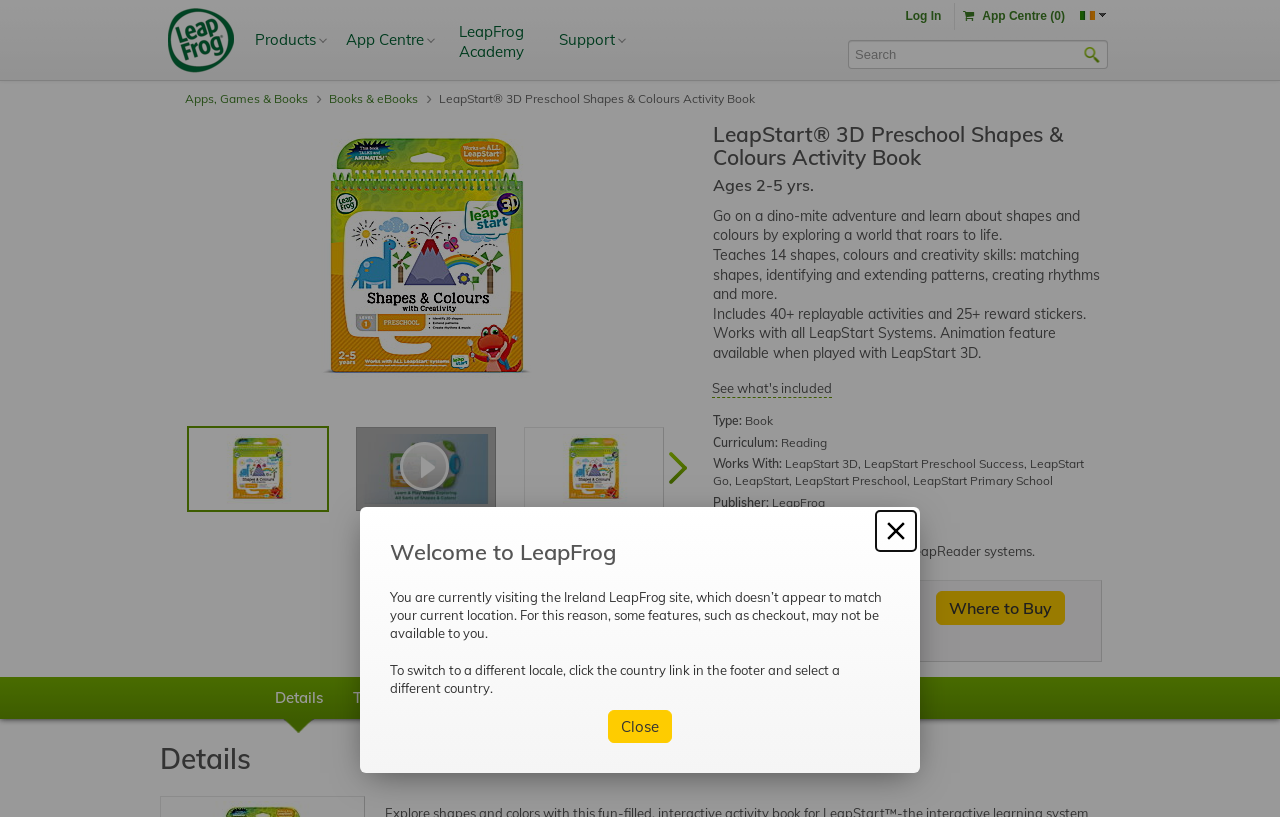What is the name of the product?
Deliver a detailed and extensive answer to the question.

I found the answer by looking at the heading element with the text 'LeapStart 3D Preschool Shapes & Colours Activity Book' which is located at the top of the page, indicating that it is the title of the product being described.